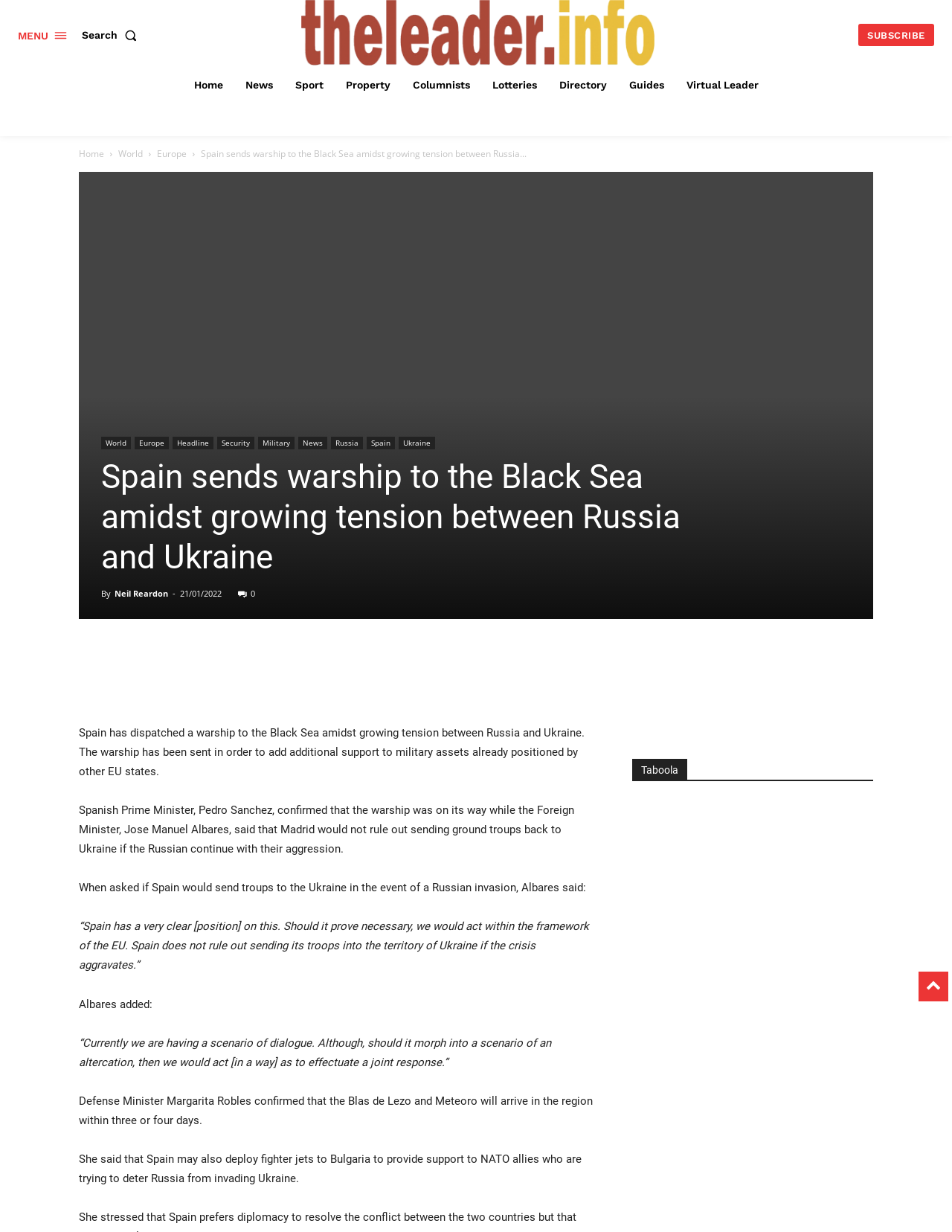From the webpage screenshot, predict the bounding box coordinates (top-left x, top-left y, bottom-right x, bottom-right y) for the UI element described here: Neil Reardon

[0.12, 0.477, 0.177, 0.486]